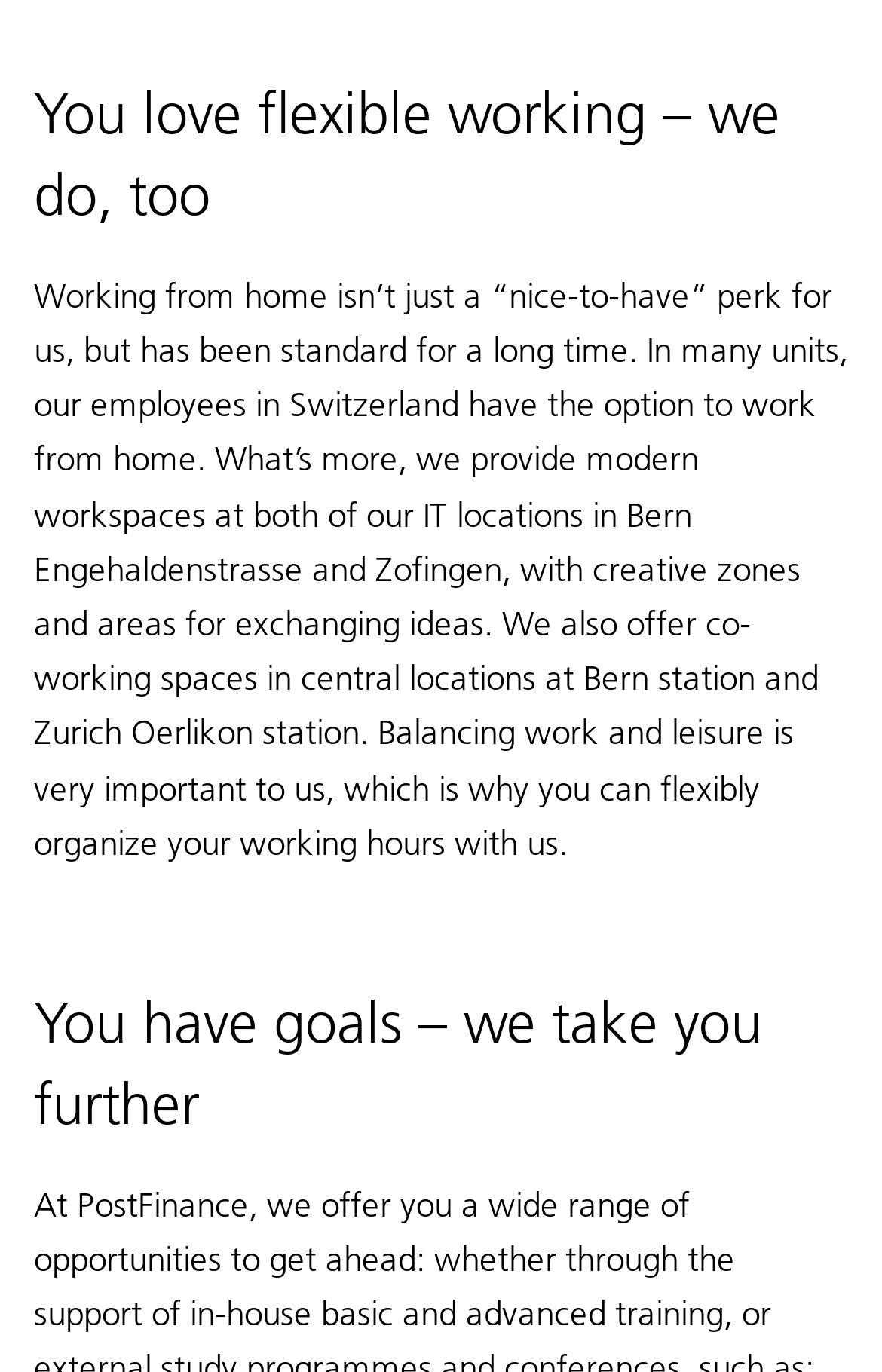Provide the bounding box coordinates of the HTML element this sentence describes: "Subscribe to newsletter". The bounding box coordinates consist of four float numbers between 0 and 1, i.e., [left, top, right, bottom].

[0.038, 0.191, 0.372, 0.218]